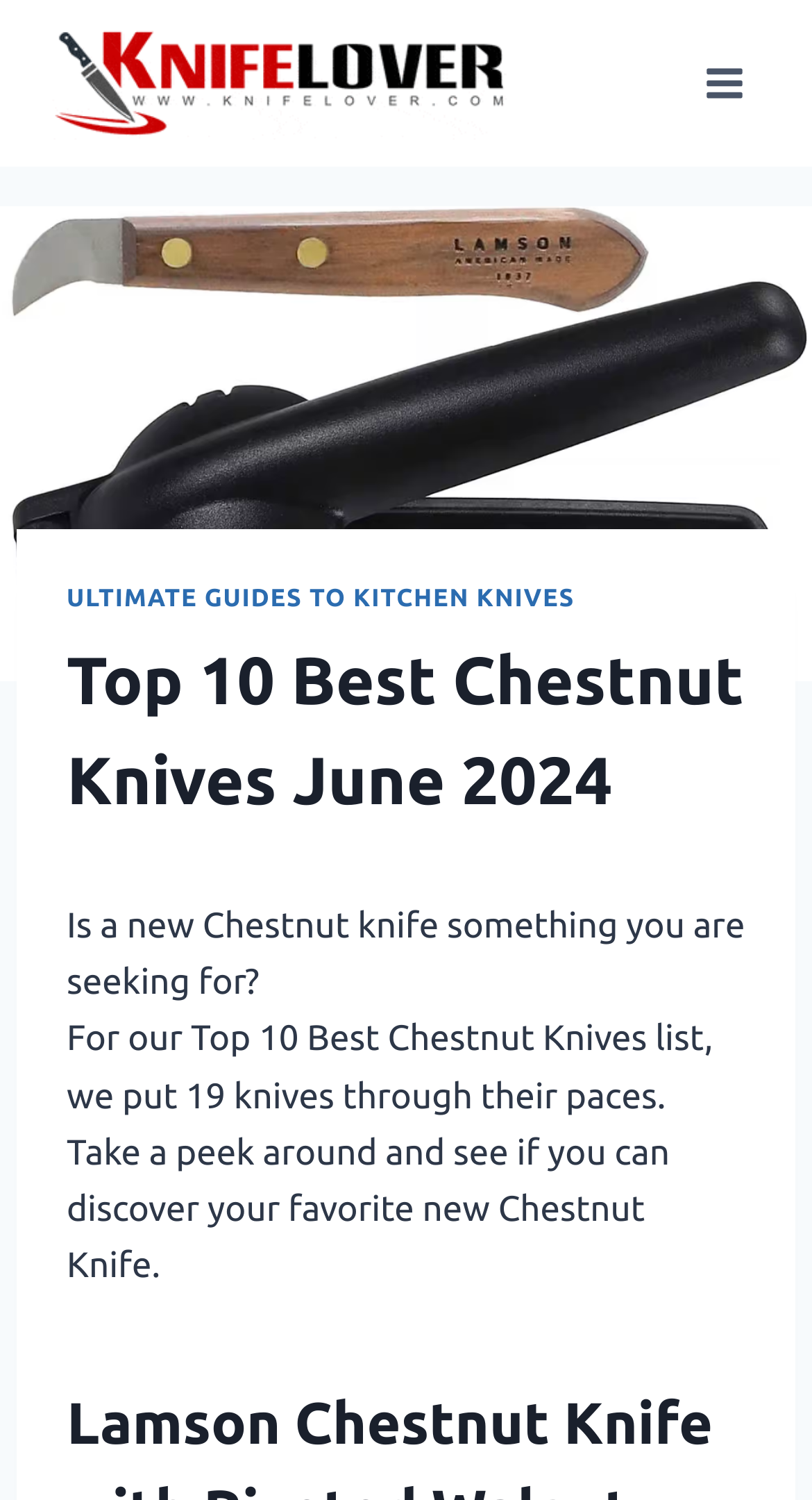Find the bounding box coordinates for the HTML element described as: "Toggle Menu". The coordinates should consist of four float values between 0 and 1, i.e., [left, top, right, bottom].

[0.844, 0.034, 0.938, 0.077]